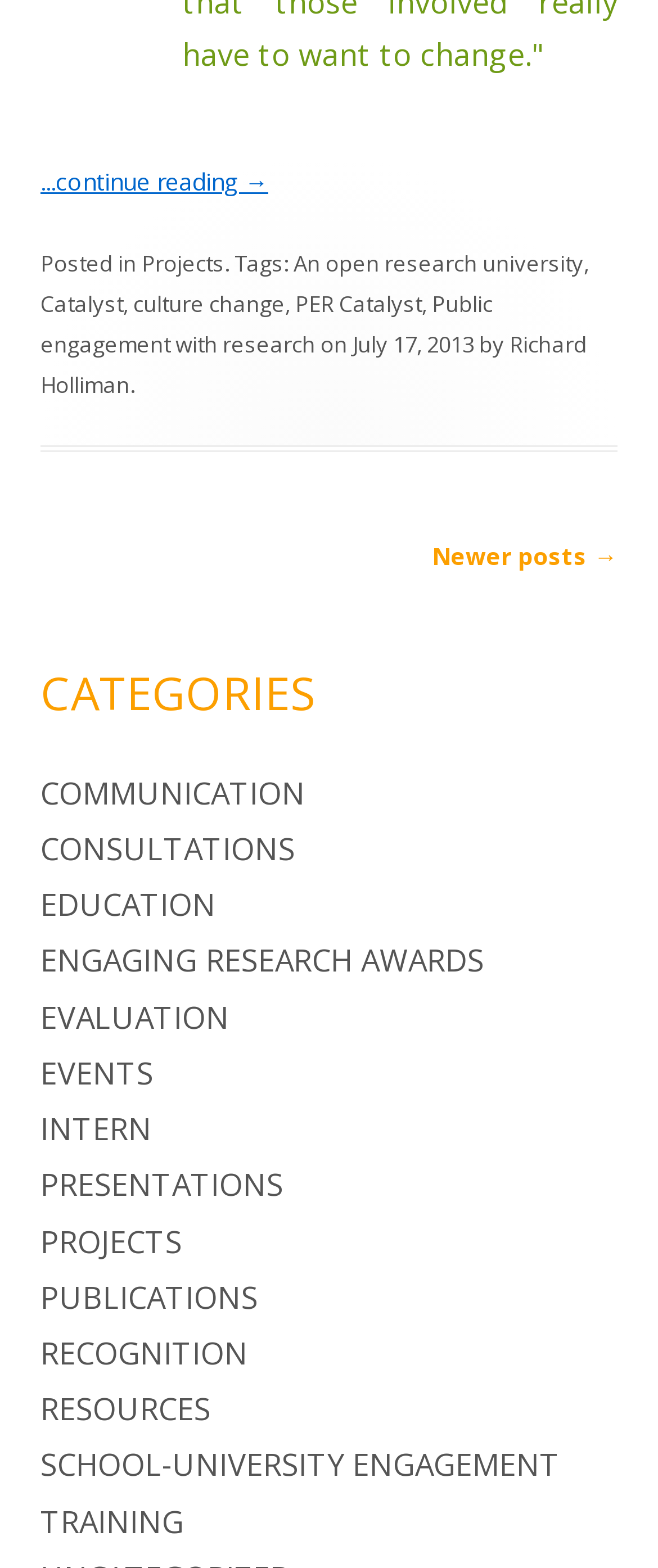Answer the question below in one word or phrase:
Who is the author of the post?

Richard Holliman